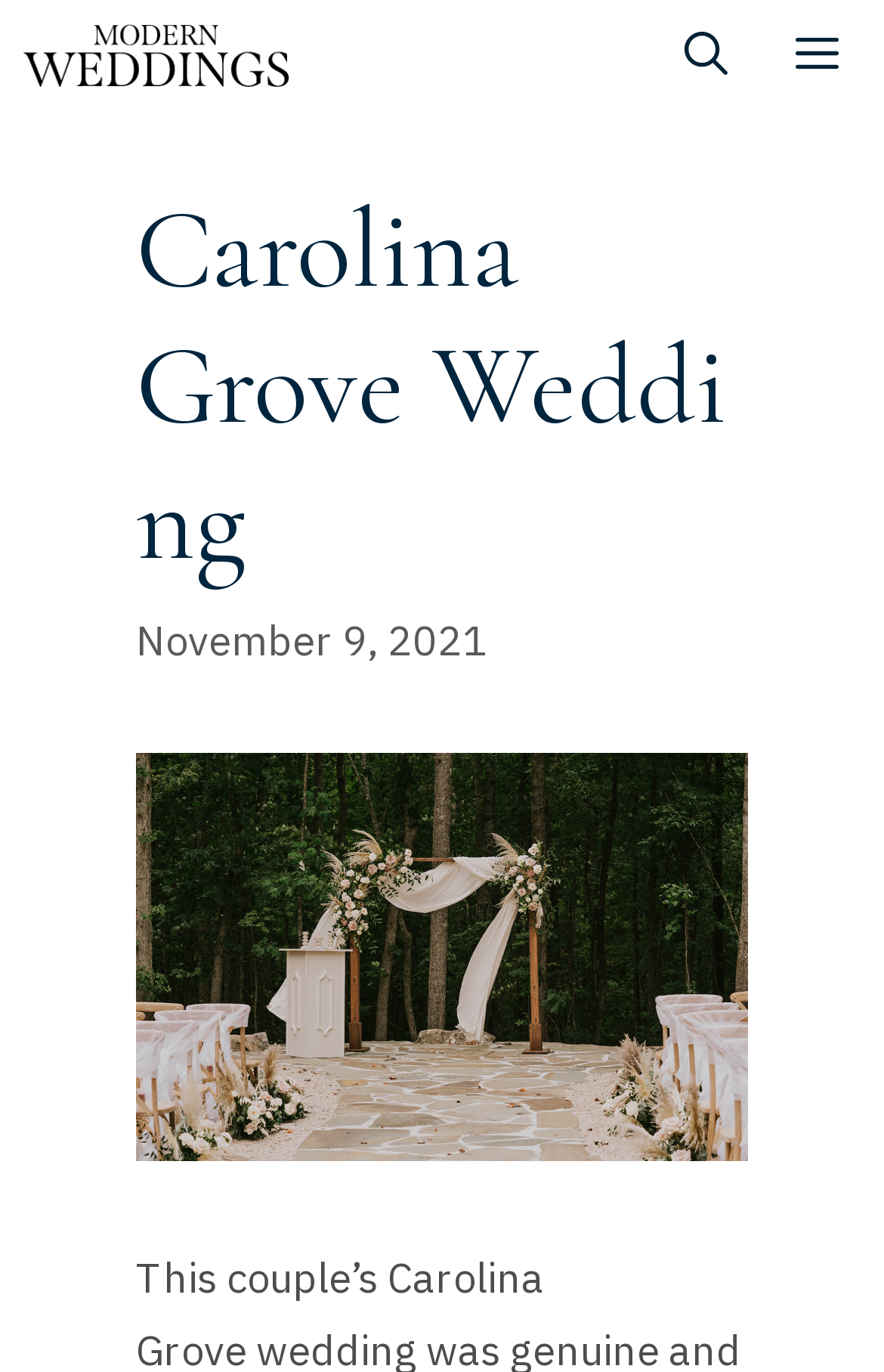What type of weddings does the website specialize in?
Kindly give a detailed and elaborate answer to the question.

I found a link element on the webpage with the text 'Modern Weddings', which is located near the top of the page. This suggests that the website specializes in modern weddings.